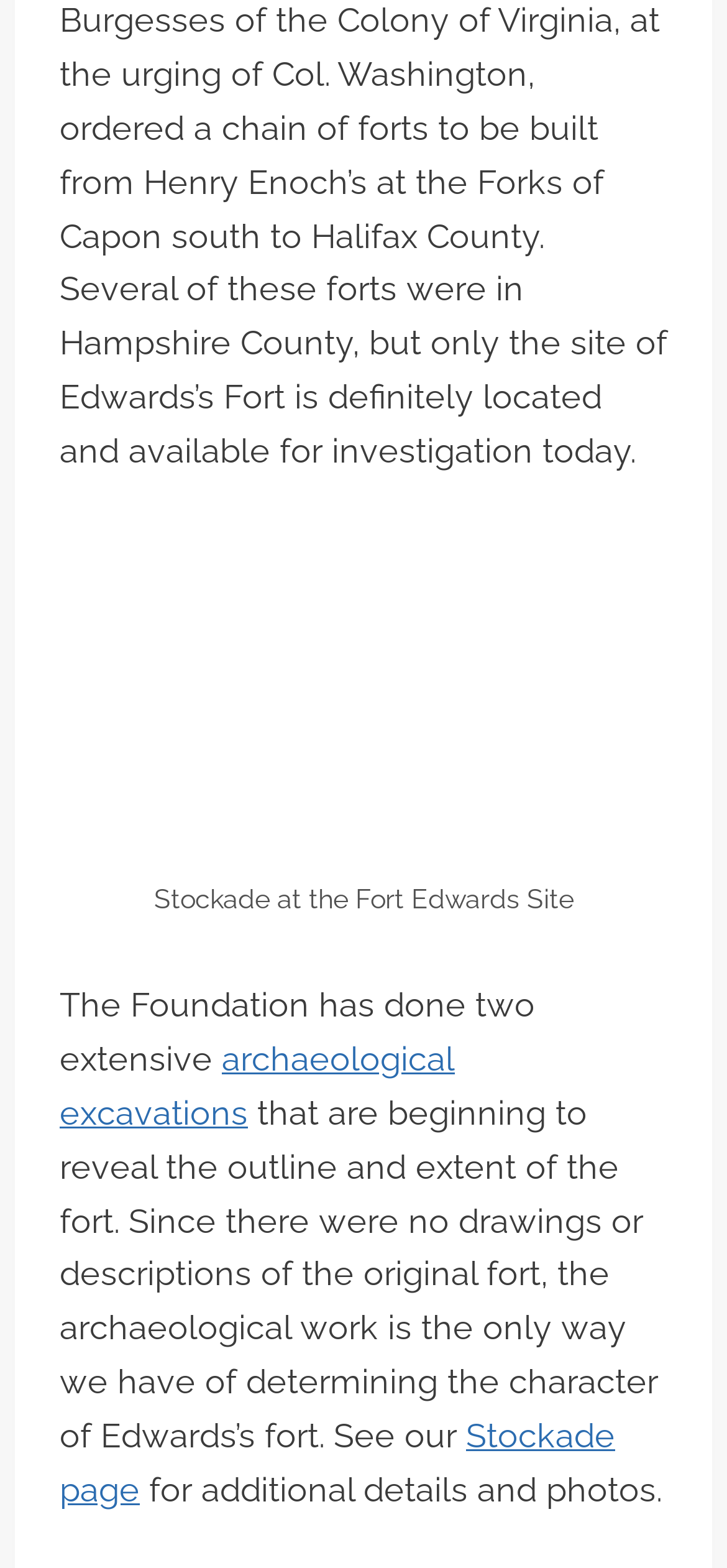What type of excavations has the Foundation done?
Using the image, elaborate on the answer with as much detail as possible.

The link 'archaeological excavations' indicates that the Foundation has done archaeological excavations, which is further explained in the surrounding static text.